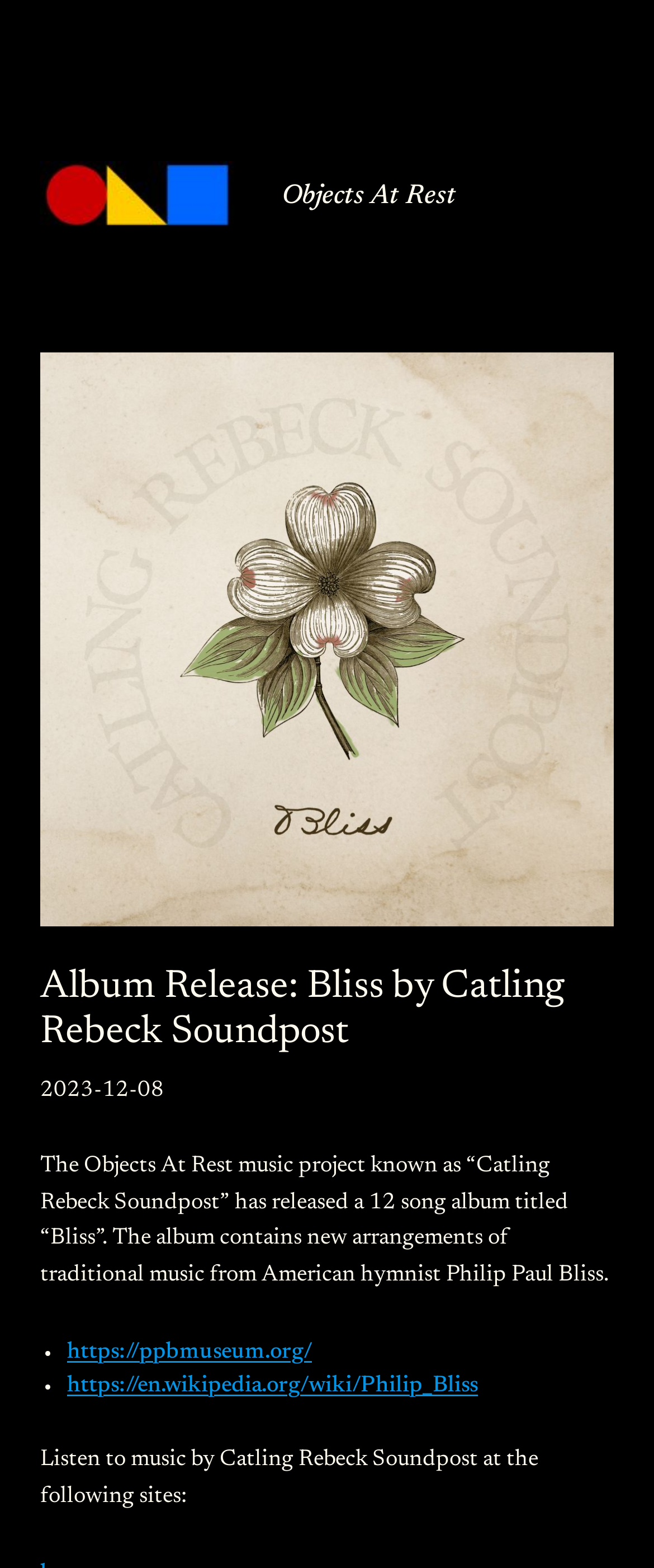Identify and provide the main heading of the webpage.

Objects At Rest